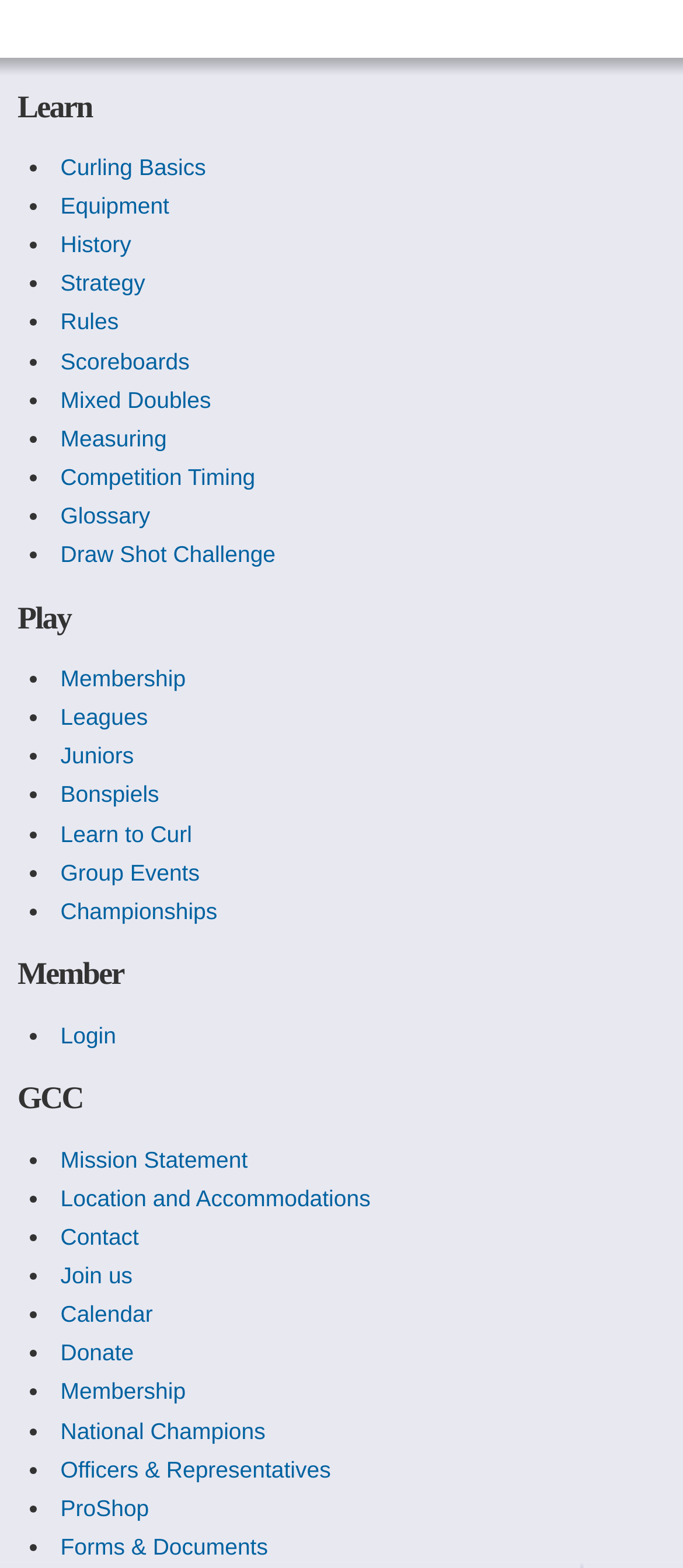How many links are under the 'Play' heading?
We need a detailed and meticulous answer to the question.

I counted the links under the 'Play' heading with ID 116, and there are 8 links: 'Membership', 'Leagues', 'Juniors', 'Bonspiels', 'Learn to Curl', 'Group Events', 'Championships'.